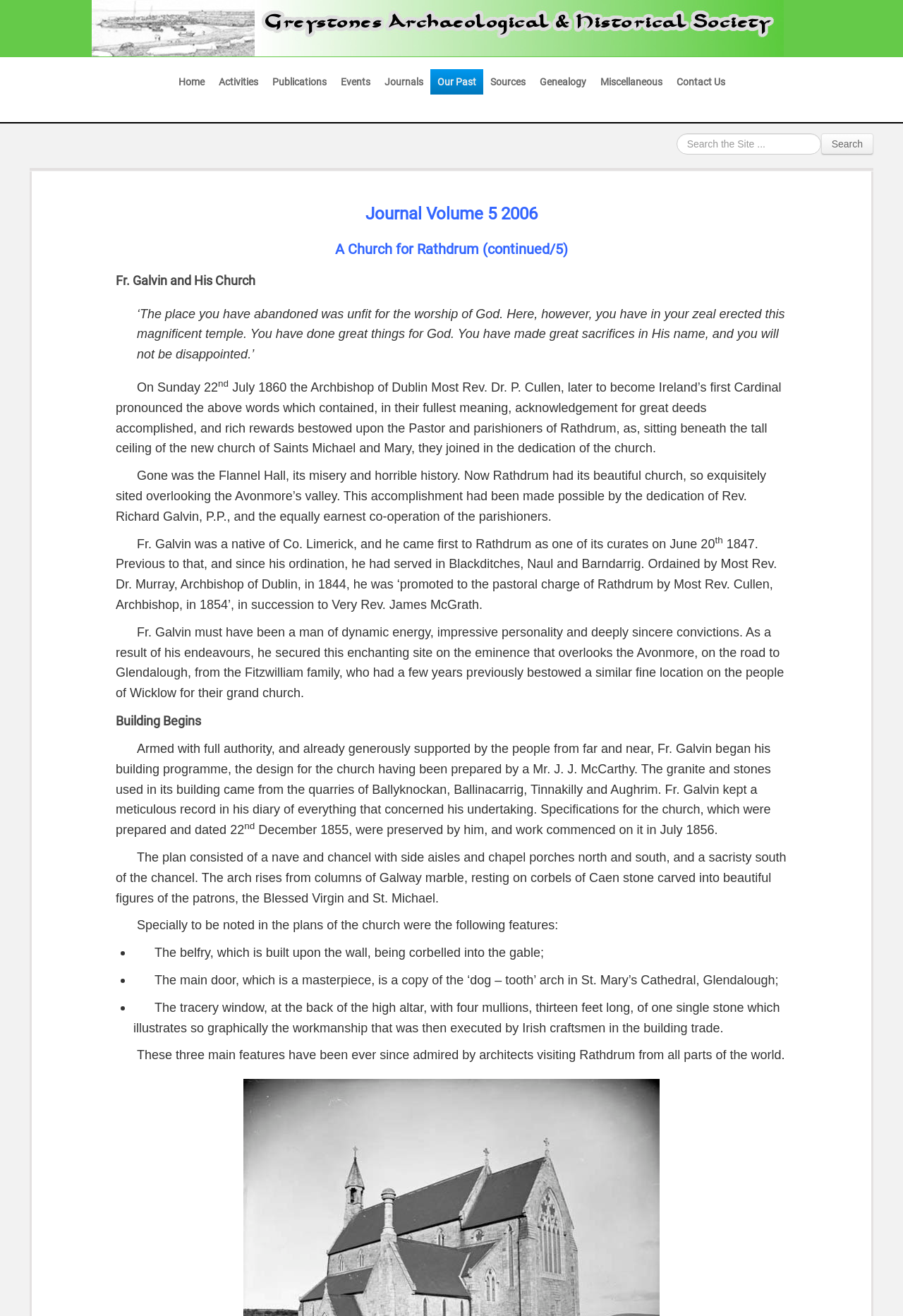Determine the bounding box coordinates of the region to click in order to accomplish the following instruction: "Click the 'Contact Us' link". Provide the coordinates as four float numbers between 0 and 1, specifically [left, top, right, bottom].

[0.741, 0.053, 0.811, 0.072]